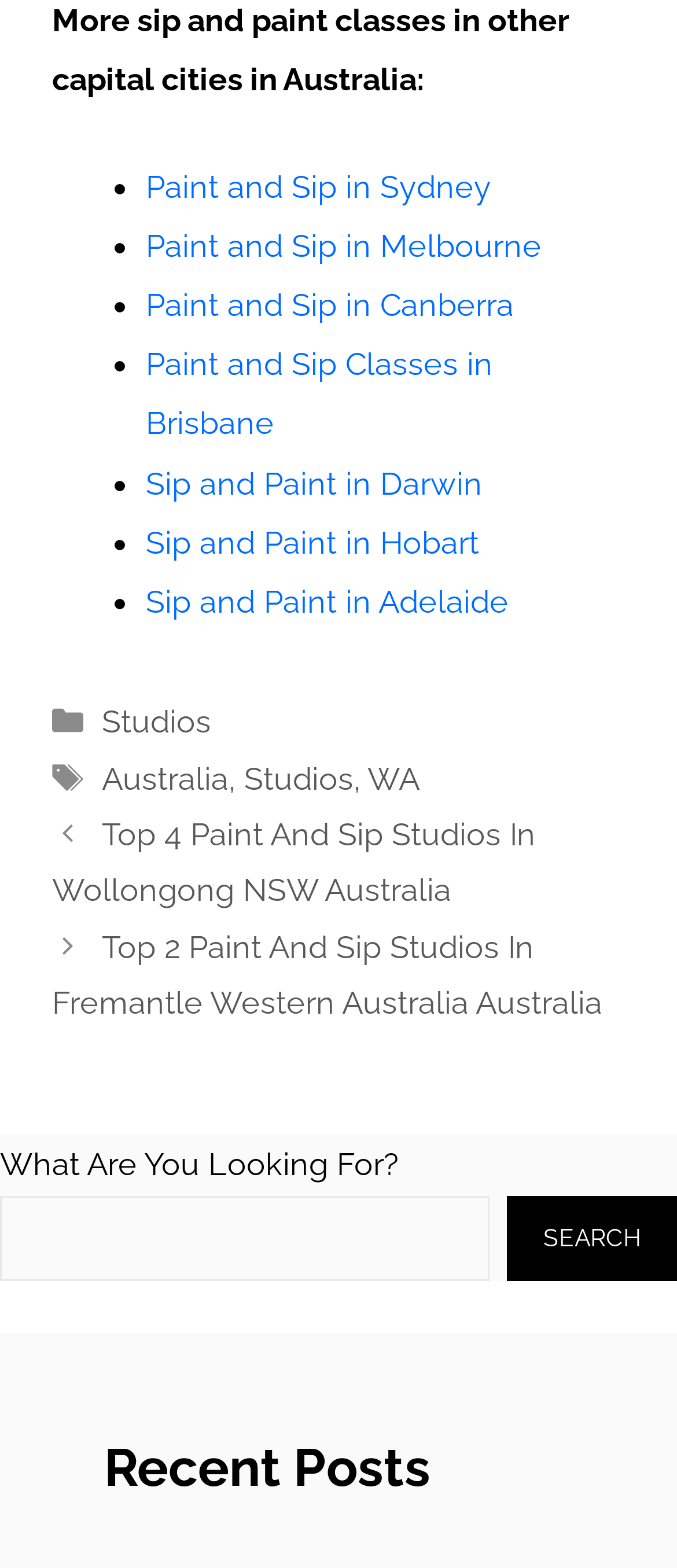Answer with a single word or phrase: 
What is the category of the link 'Studios'?

Categories